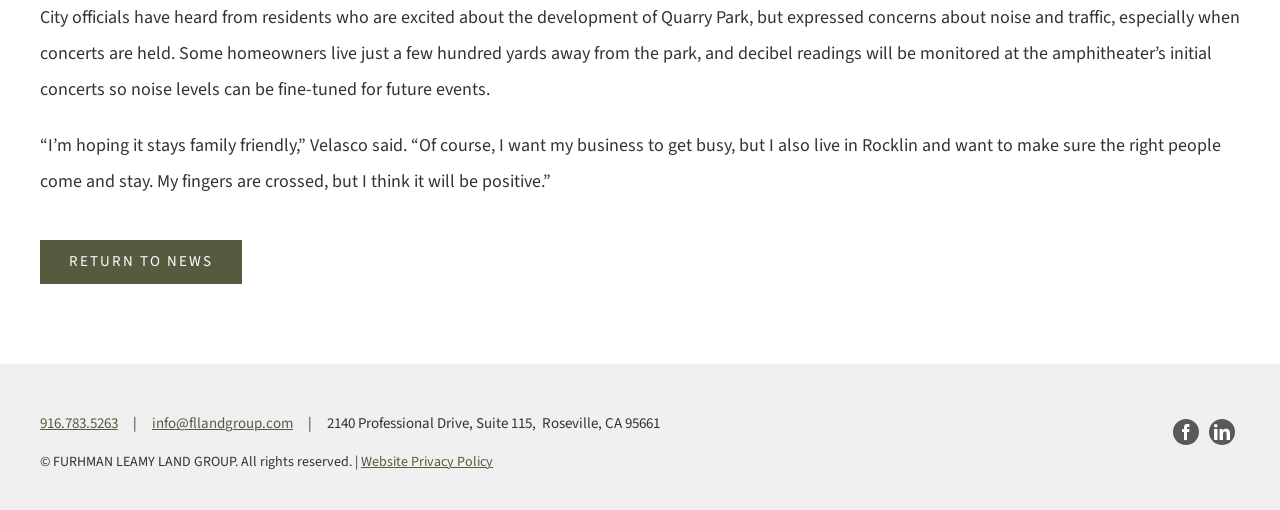Answer the question below with a single word or a brief phrase: 
What social media platforms are linked on the webpage?

facebook, linkedin